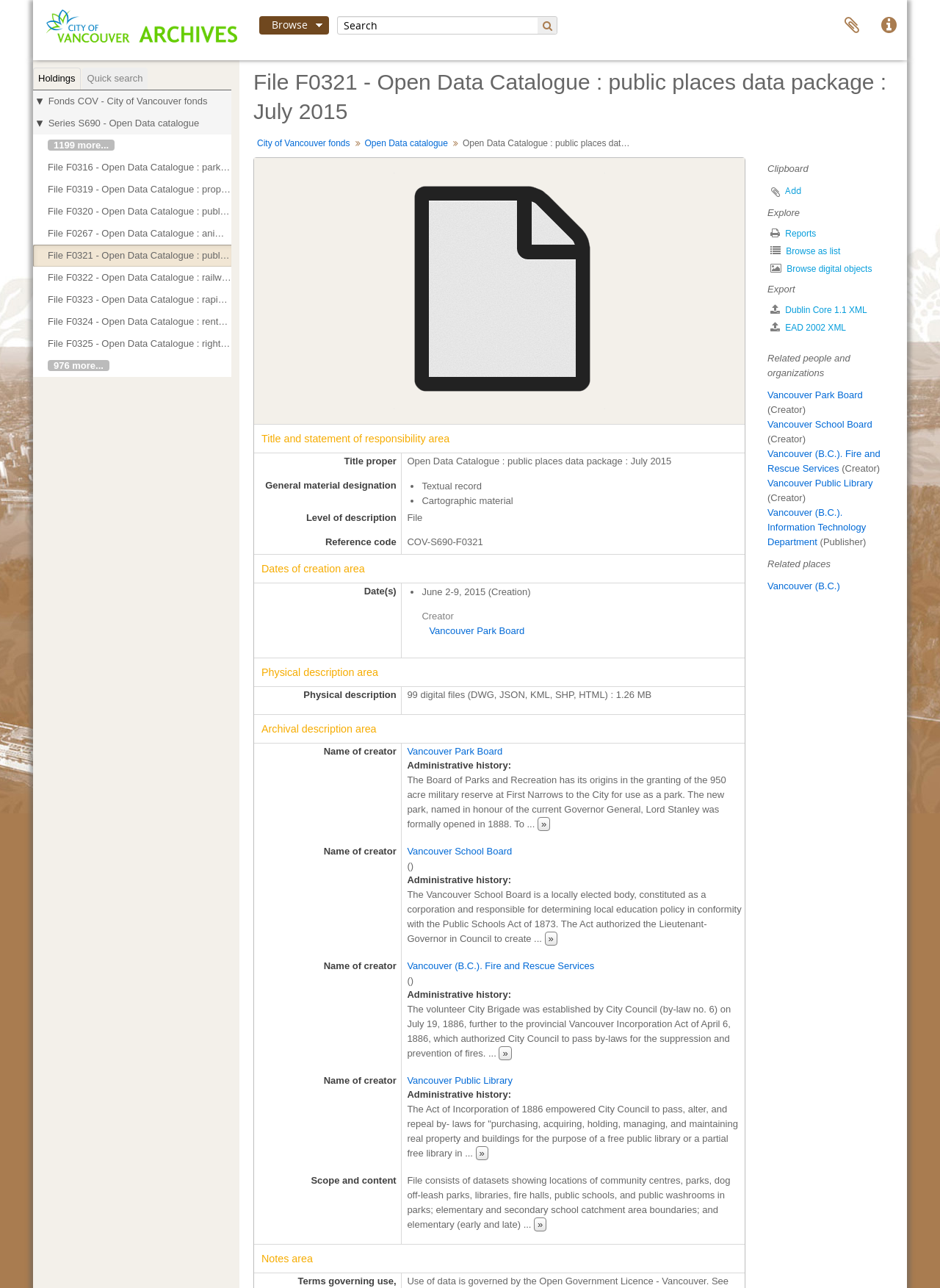Determine the bounding box coordinates of the section I need to click to execute the following instruction: "Browse files". Provide the coordinates as four float numbers between 0 and 1, i.e., [left, top, right, bottom].

[0.276, 0.013, 0.35, 0.027]